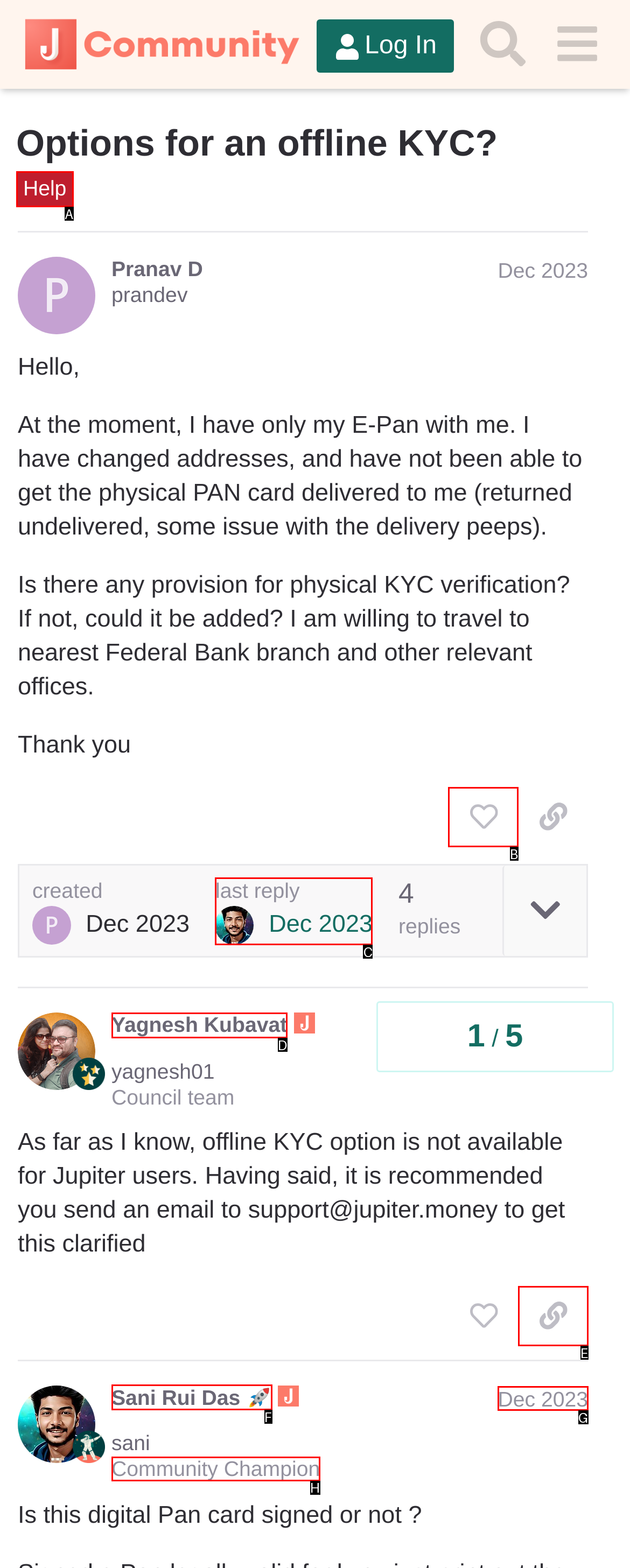Assess the description: last reply Dec 2023 and select the option that matches. Provide the letter of the chosen option directly from the given choices.

C